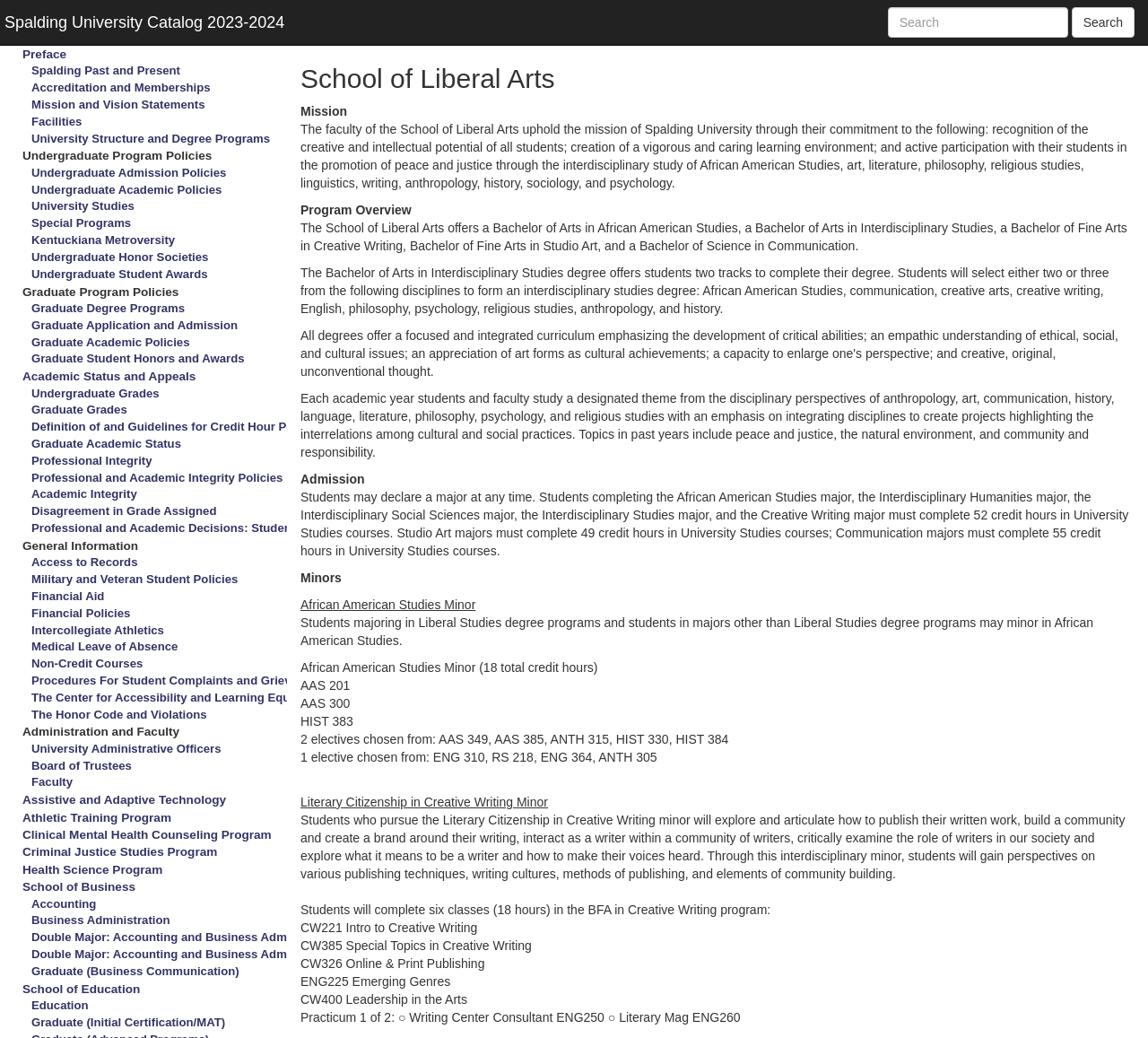Given the content of the image, can you provide a detailed answer to the question?
What is the name of the course that is required for the African American Studies minor?

I read the text under the 'African American Studies Minor' section, which lists the required courses for the minor, including AAS 201, so the answer is AAS 201.